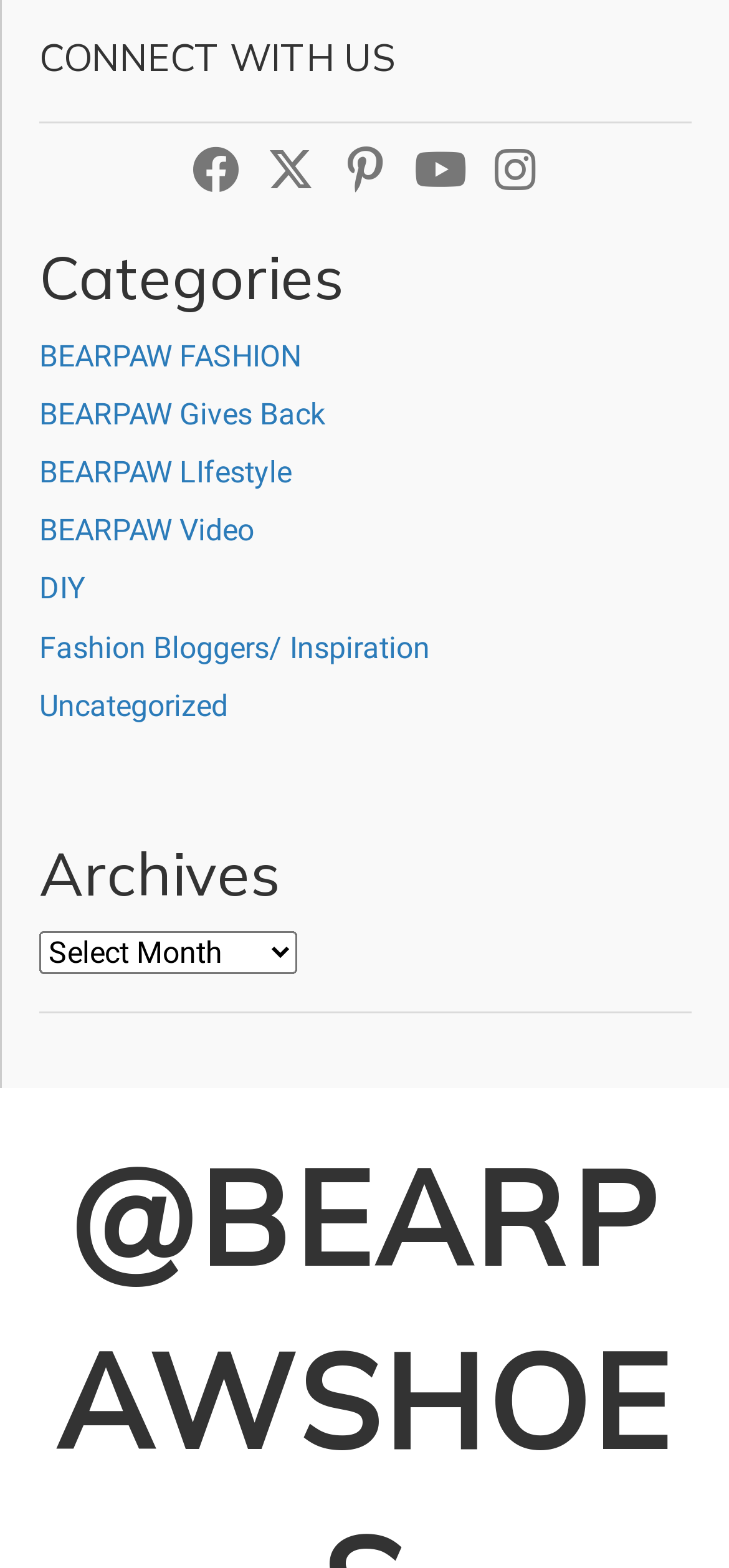What is the purpose of the 'Archives' section?
Examine the image closely and answer the question with as much detail as possible.

I inferred the purpose of the 'Archives' section by looking at its location and the combobox element with the label 'Archives'. The section is likely used to store and provide access to past content, such as blog posts or articles, which can be selected using the combobox.